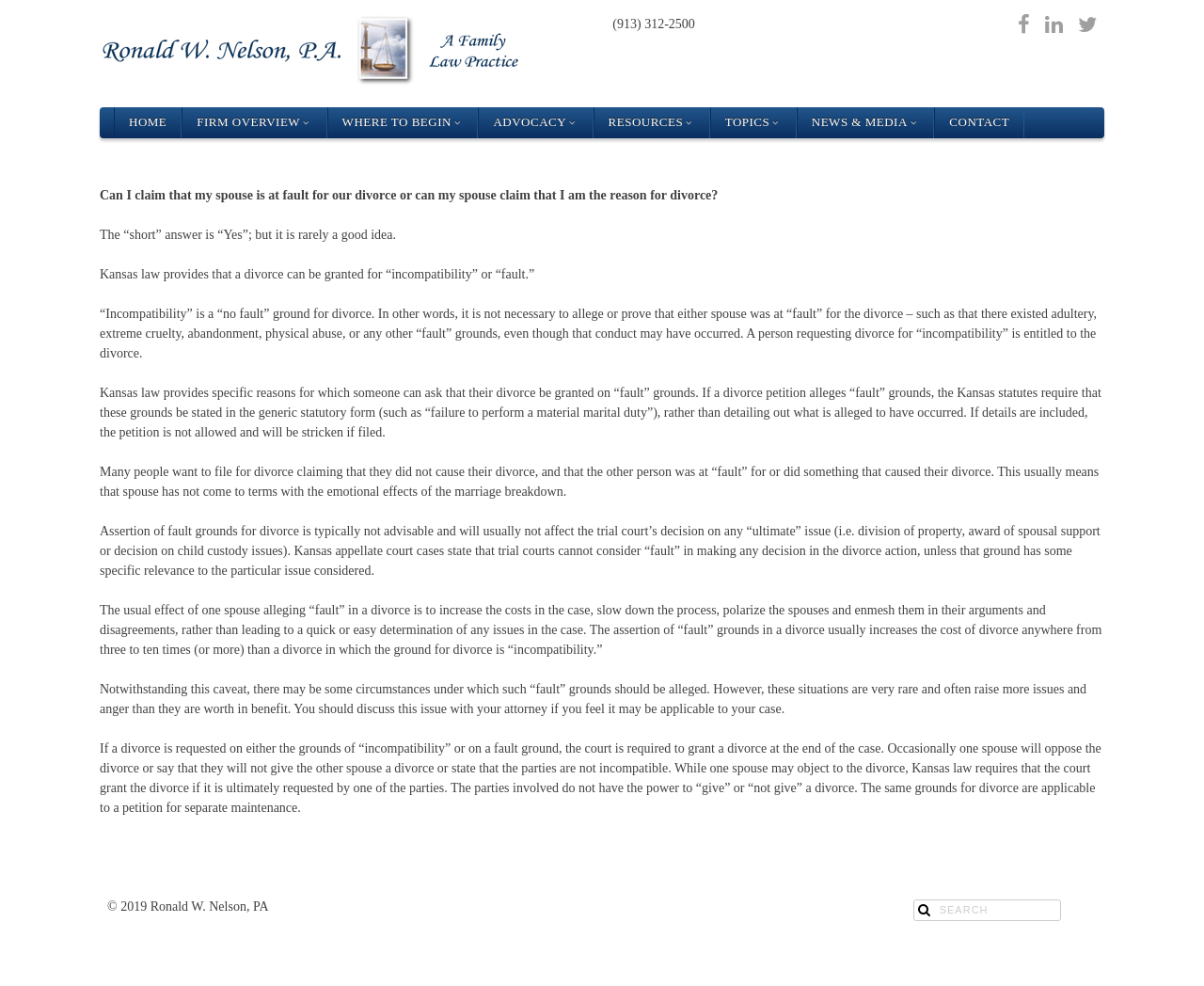Answer the question with a single word or phrase: 
Who is the copyright holder of the webpage?

Ronald W. Nelson, PA